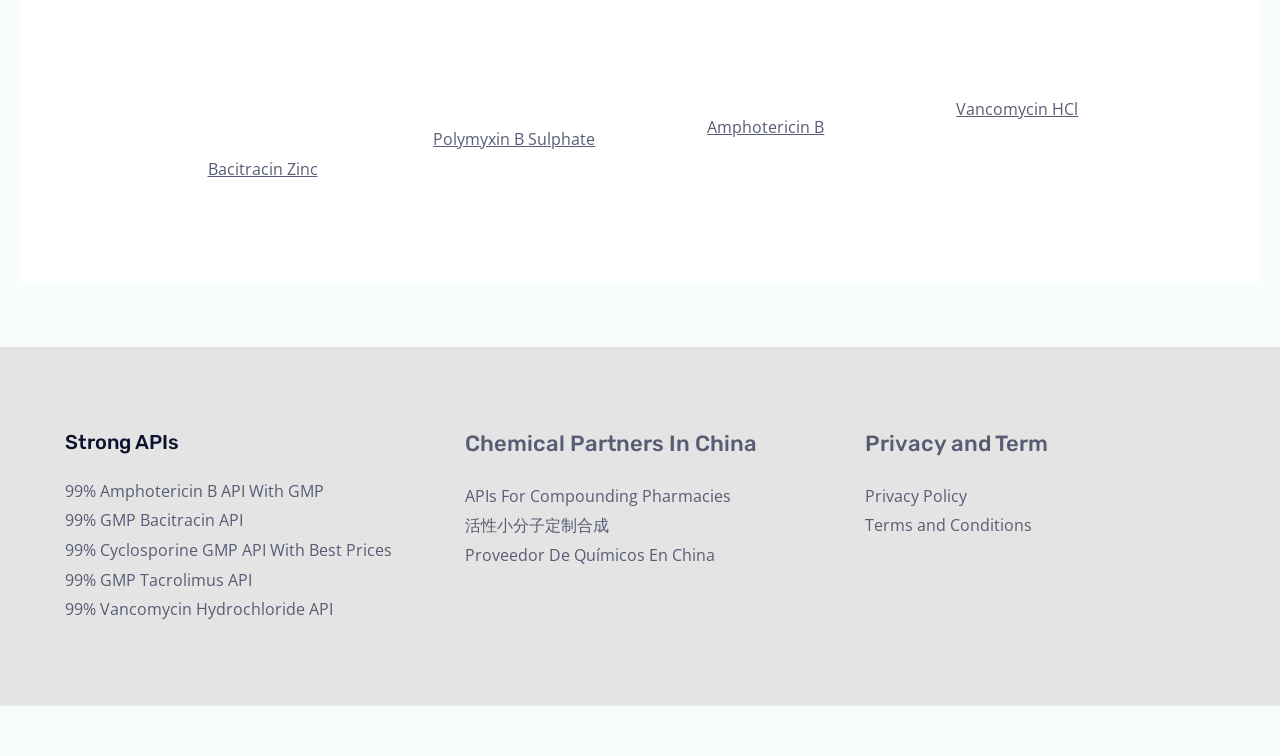Please locate the bounding box coordinates of the element that should be clicked to achieve the given instruction: "Click on Bacitracin Zinc".

[0.162, 0.209, 0.248, 0.238]